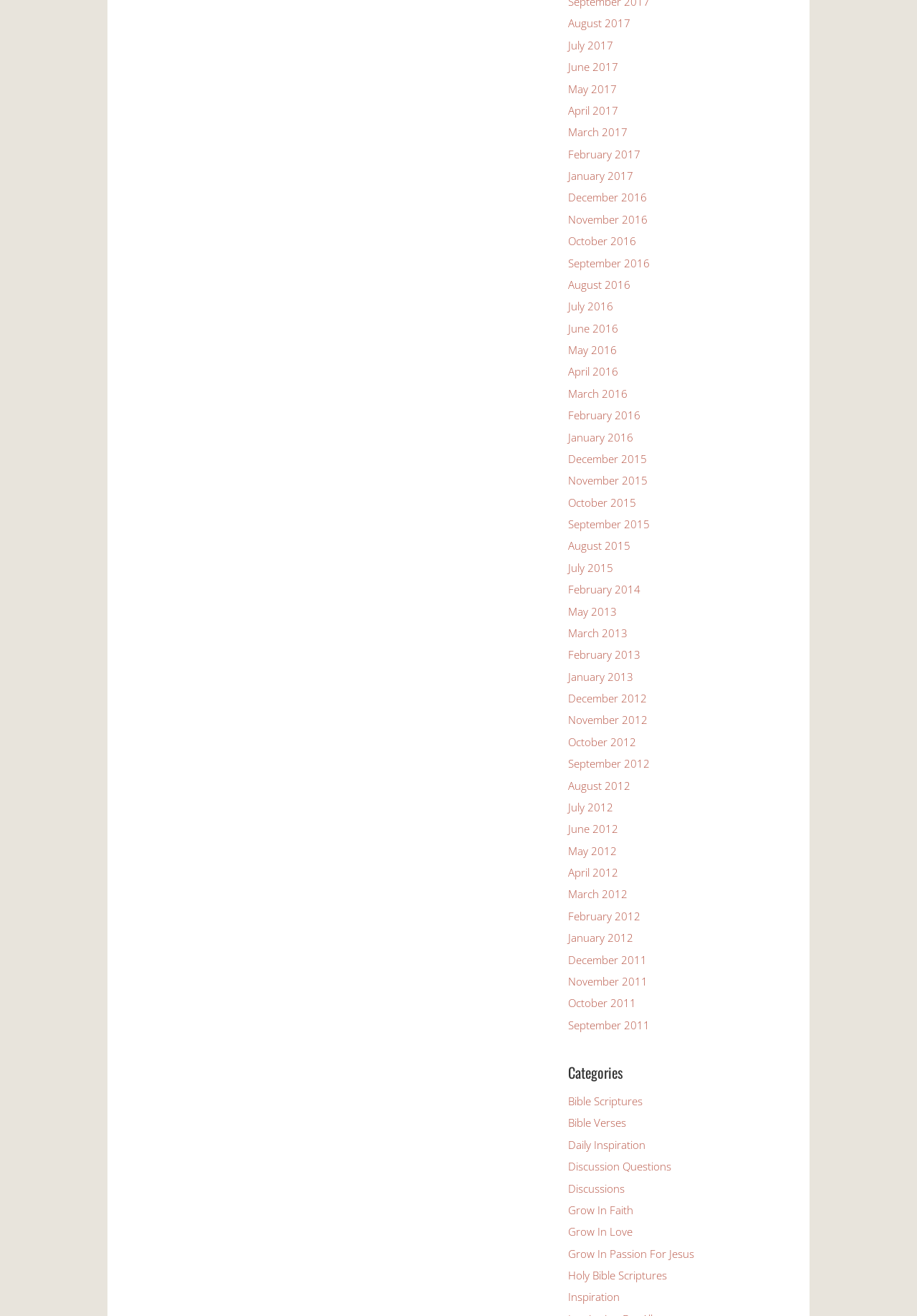What is the earliest year listed?
Analyze the image and deliver a detailed answer to the question.

I looked at the list of months and years and found the earliest year listed is 2011, specifically December 2011.